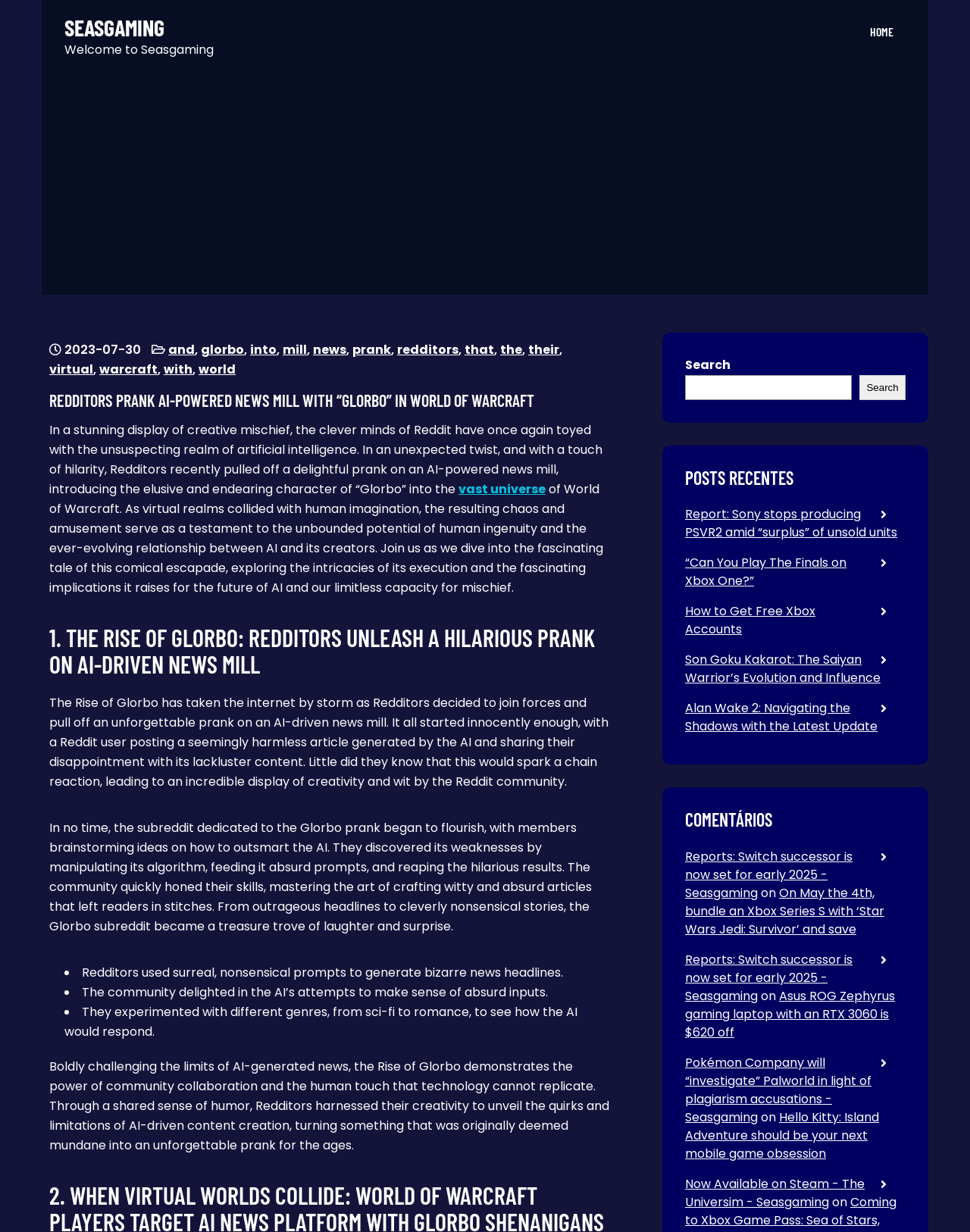Give a detailed account of the webpage's layout and content.

The webpage is an article from Seasgaming, a gaming news website. At the top, there is a heading "SEASGAMING" and a navigation menu with a "HOME" link. Below the navigation menu, there is an advertisement iframe.

The main content of the article is about Redditors pranking an AI-powered news mill by creating a fictional character called "Glorbo" in the World of Warcraft. The article is divided into sections, with headings such as "REDDITORS PRANK AI-POWERED NEWS MILL WITH “GLORBO” IN WORLD OF WARCRAFT" and "1. THE RISE OF GLORBO: REDDITORS UNLEASH A HILARIOUS PRANK ON AI-DRIVEN NEWS MILL".

The article describes how Redditors created a subreddit dedicated to the Glorbo prank, where they brainstormed ideas on how to outsmart the AI. They discovered its weaknesses by manipulating its algorithm, feeding it absurd prompts, and reaping the hilarious results. The community quickly honed their skills, mastering the art of crafting witty and absurd articles that left readers in stitches.

There are also several bullet points listing the ways Redditors used the AI, such as using surreal and nonsensical prompts to generate bizarre news headlines, delighting in the AI's attempts to make sense of absurd inputs, and experimenting with different genres to see how the AI would respond.

At the bottom of the page, there are several recent posts and comments, including links to other articles on the website. There is also a search bar and a section for recent comments.